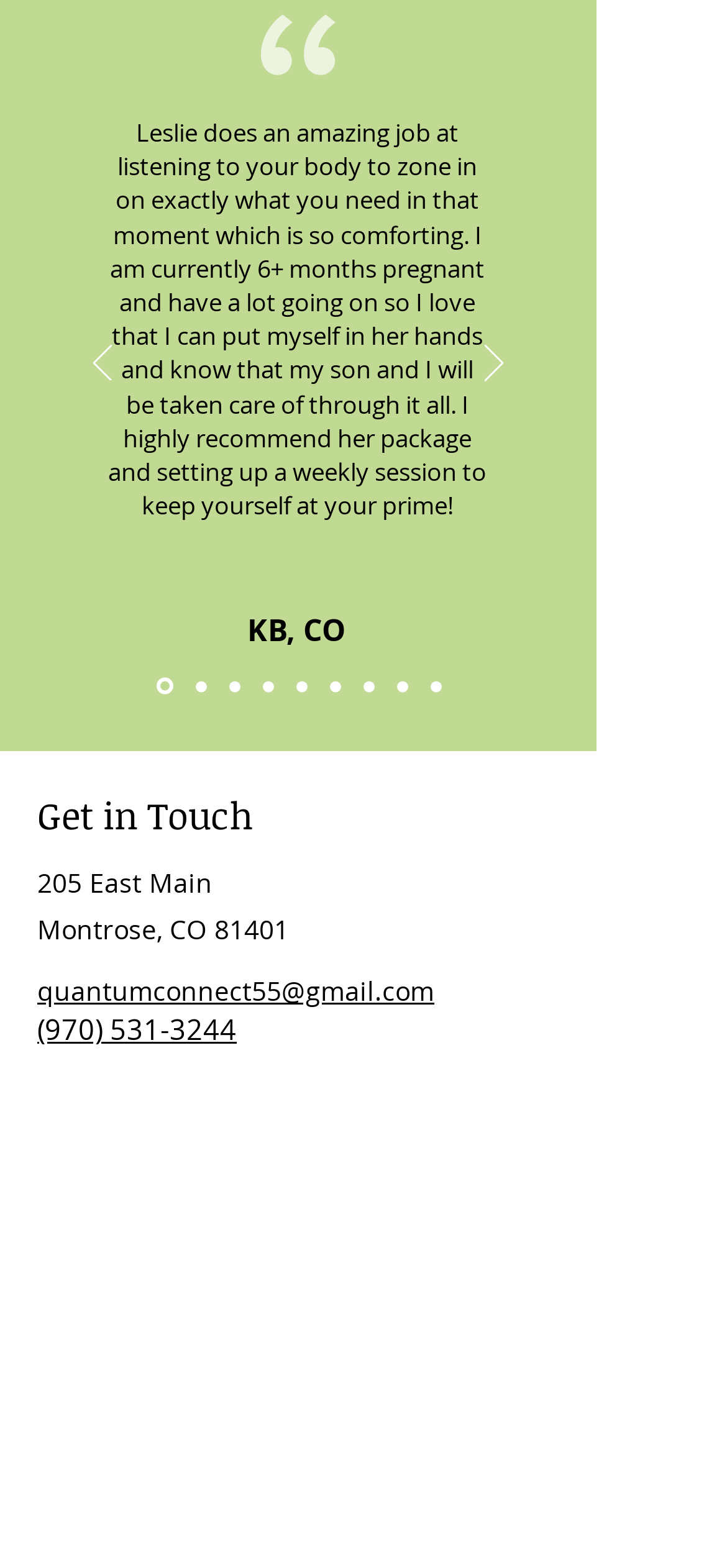Pinpoint the bounding box coordinates of the area that should be clicked to complete the following instruction: "Click the 'Next' button". The coordinates must be given as four float numbers between 0 and 1, i.e., [left, top, right, bottom].

[0.667, 0.22, 0.692, 0.246]